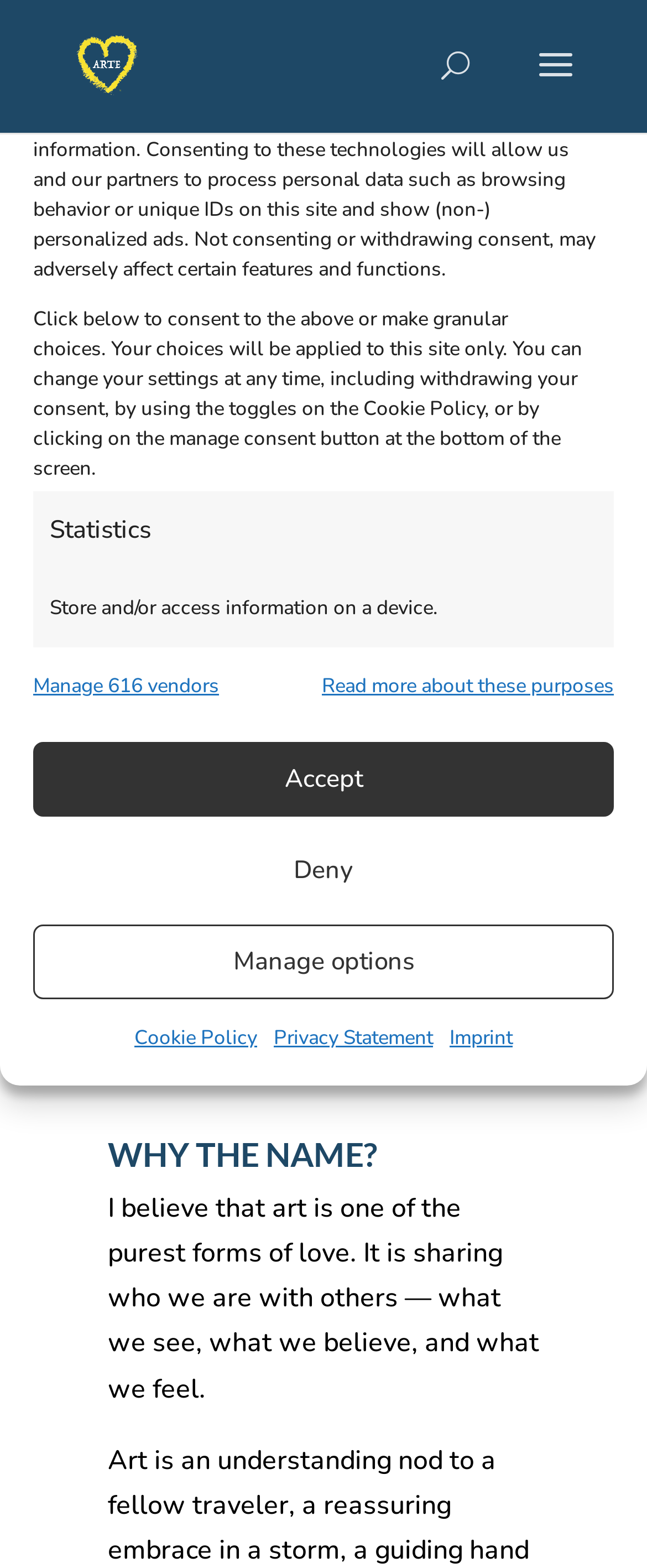Please identify the bounding box coordinates of the element on the webpage that should be clicked to follow this instruction: "Visit the homepage of Adam Toporek". The bounding box coordinates should be given as four float numbers between 0 and 1, formatted as [left, top, right, bottom].

[0.11, 0.03, 0.221, 0.053]